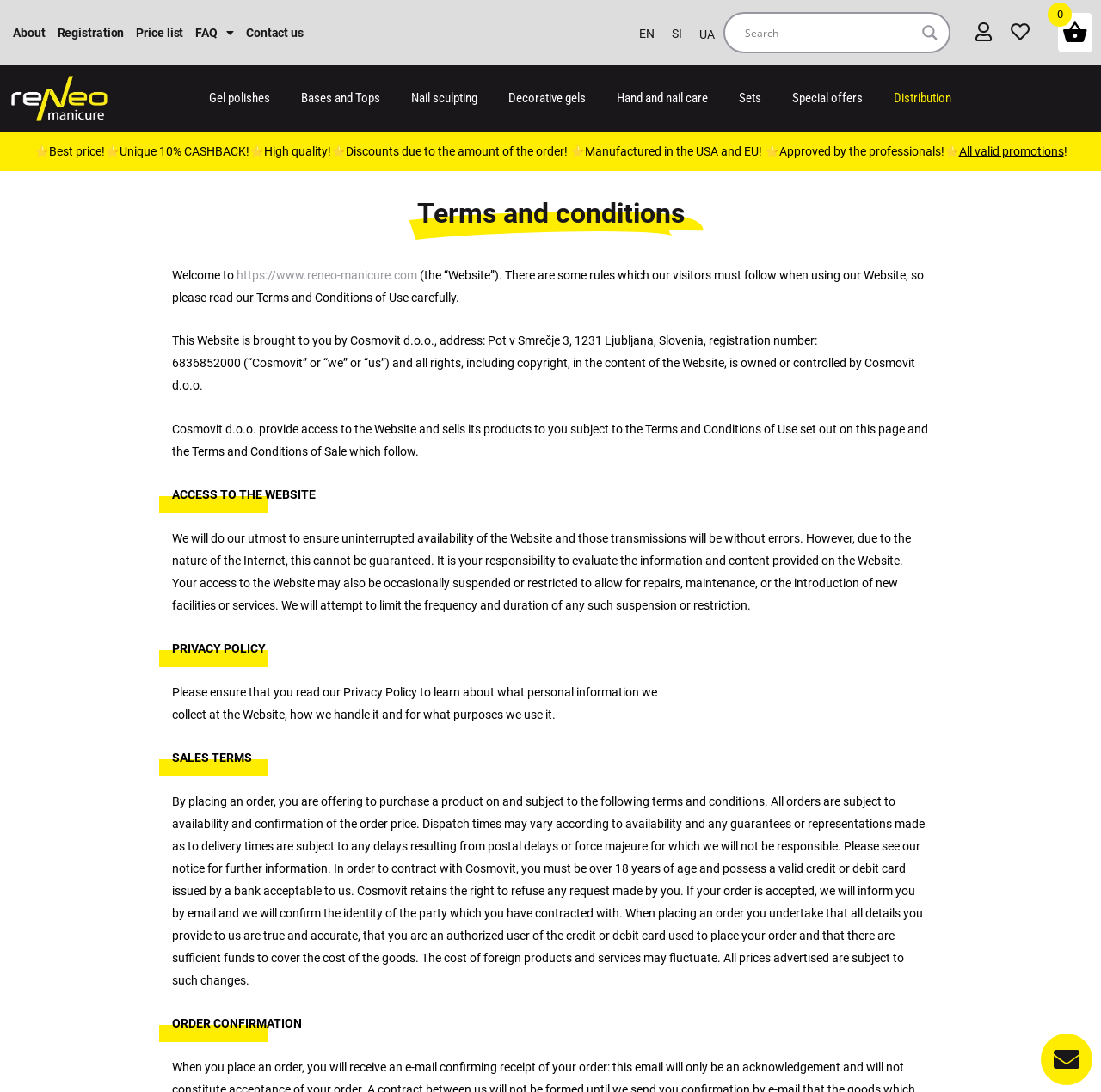Based on the element description Wix.com, identify the bounding box coordinates for the UI element. The coordinates should be in the format (top-left x, top-left y, bottom-right x, bottom-right y) and within the 0 to 1 range.

None